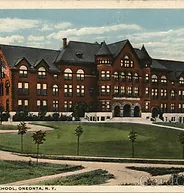Please reply with a single word or brief phrase to the question: 
When was the Brockport Normal School founded?

October 4, 1870